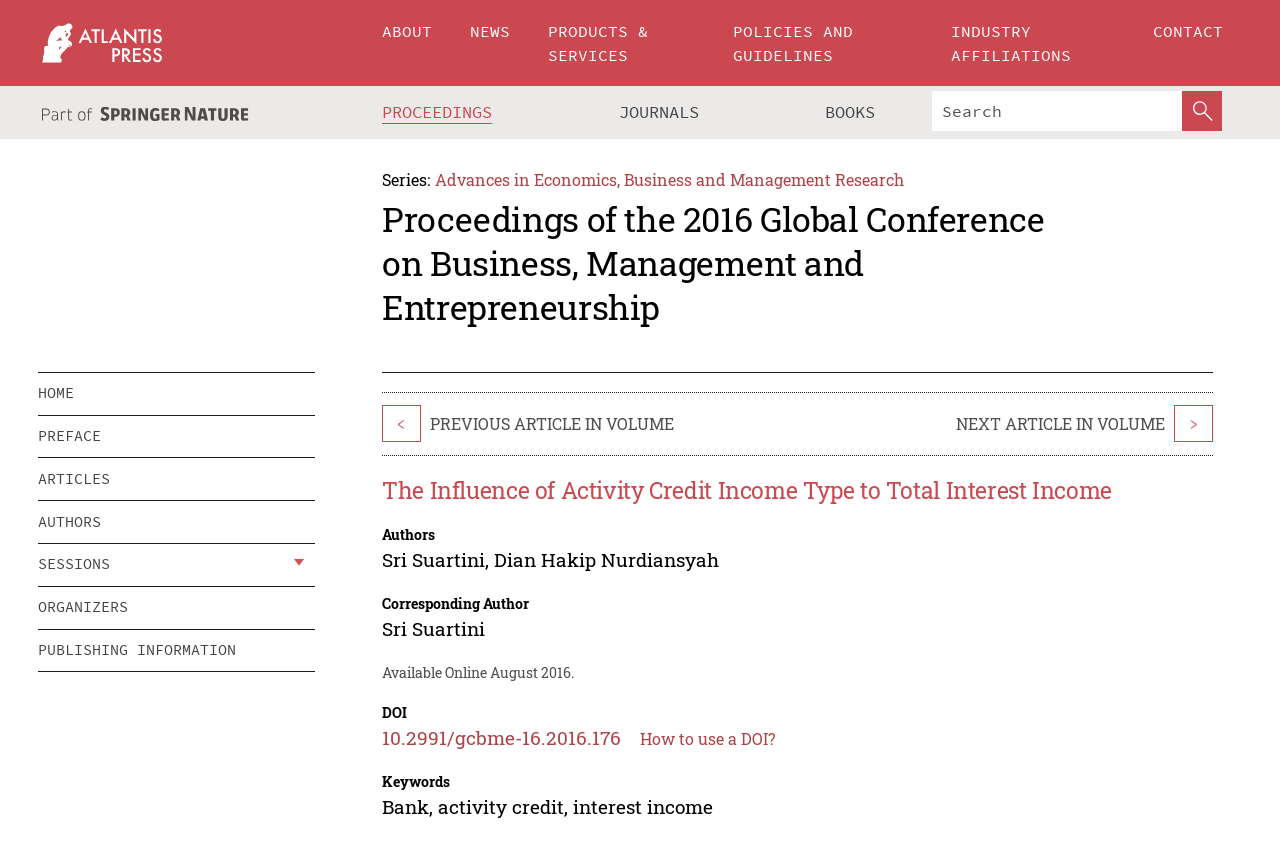Using the details from the image, please elaborate on the following question: What is the navigation menu below the logo?

The navigation menu below the logo is called 'PrimaryNavigation' and it contains links to 'ABOUT', 'NEWS', 'PRODUCTS & SERVICES', 'POLICIES AND GUIDELINES', 'INDUSTRY AFFILIATIONS', and 'CONTACT'.